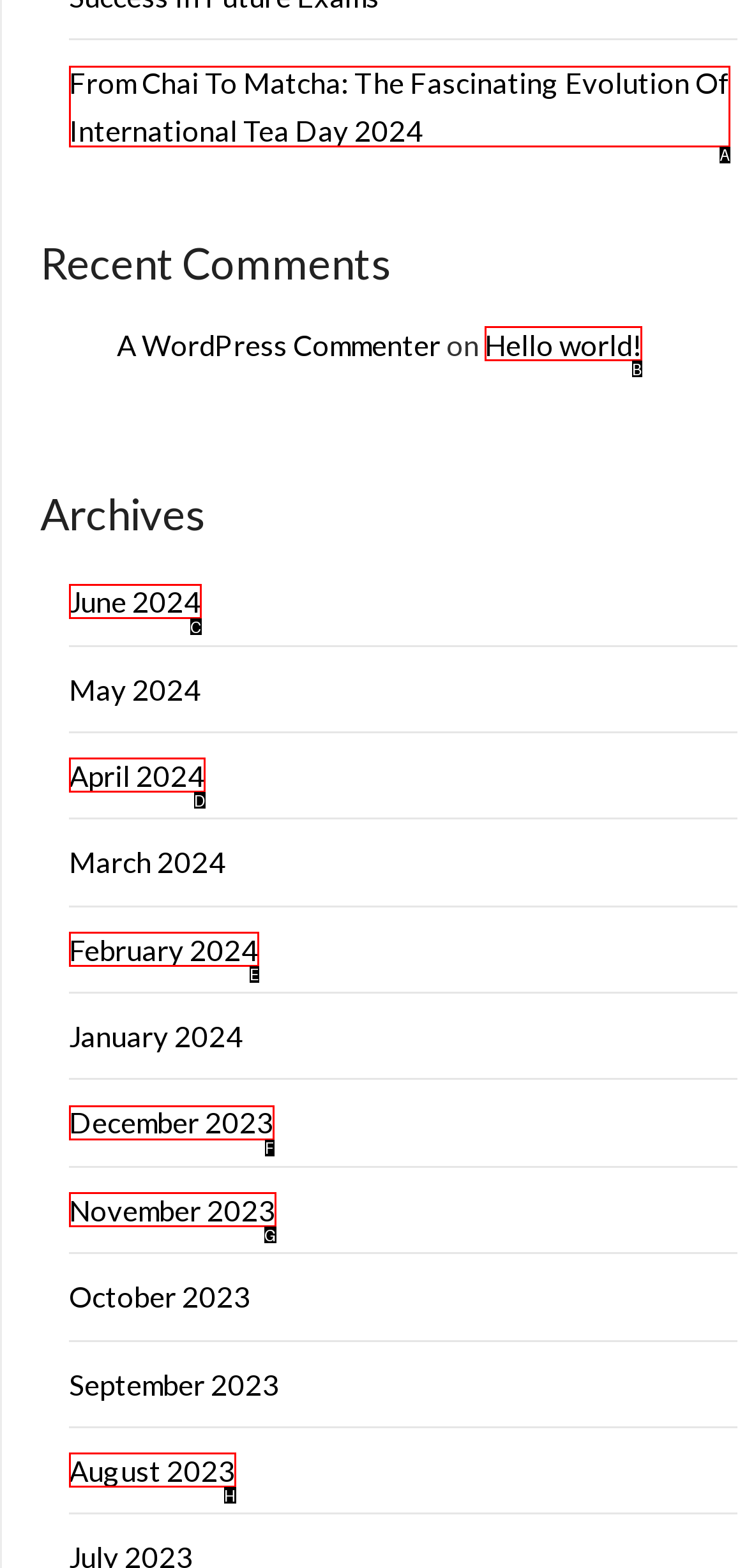Point out the option that best suits the description: June 2024
Indicate your answer with the letter of the selected choice.

C